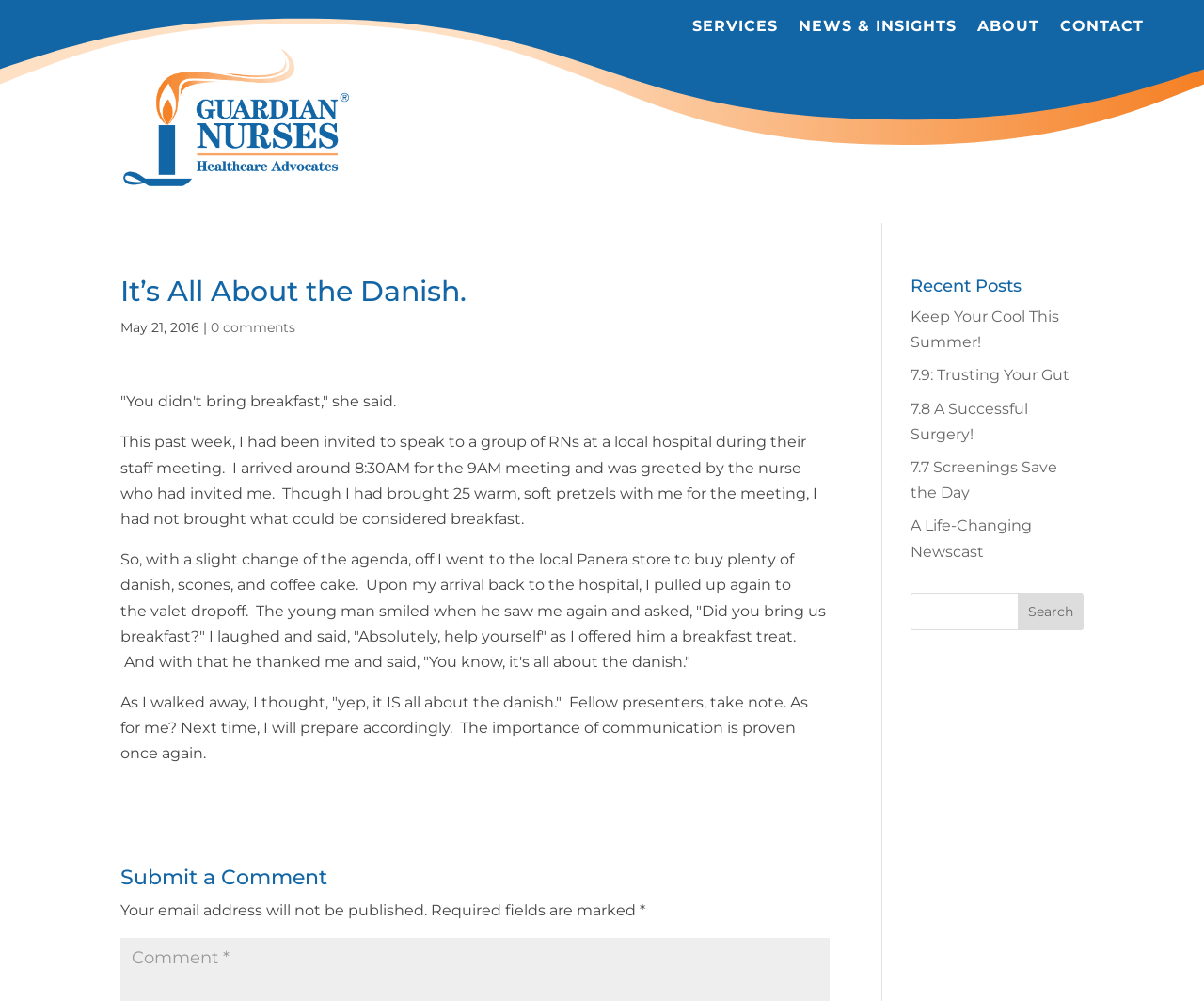Summarize the webpage comprehensively, mentioning all visible components.

This webpage is about Guardian Nurses Healthcare Advocates, with a blog post titled "It's All About the Danish." At the top, there is a logo of Guardian Nurses, accompanied by a link to the organization's homepage. Below the logo, there are four navigation links: "SERVICES", "NEWS & INSIGHTS", "ABOUT", and "CONTACT".

The main content of the page is a blog post, which starts with a heading "It's All About the Danish." followed by the date "May 21, 2016". The post is a personal anecdote about the author's experience speaking at a local hospital, where they were asked to bring breakfast but forgot. The author then went to buy pastries and coffee cake, and upon returning, was thanked by the hospital staff, who joked that "it's all about the danish." The post is divided into four paragraphs, with the text flowing from top to bottom.

To the right of the main content, there is a section titled "Recent Posts", which lists five links to other blog posts, including "Keep Your Cool This Summer!", "7.9: Trusting Your Gut", and others. Below the recent posts, there is a search bar with a button labeled "Search".

At the bottom of the page, there is a section for submitting a comment, with a heading "Submit a Comment" and a text box for entering the comment. There are also two lines of text, one stating that the email address will not be published, and the other indicating that required fields are marked with an asterisk.